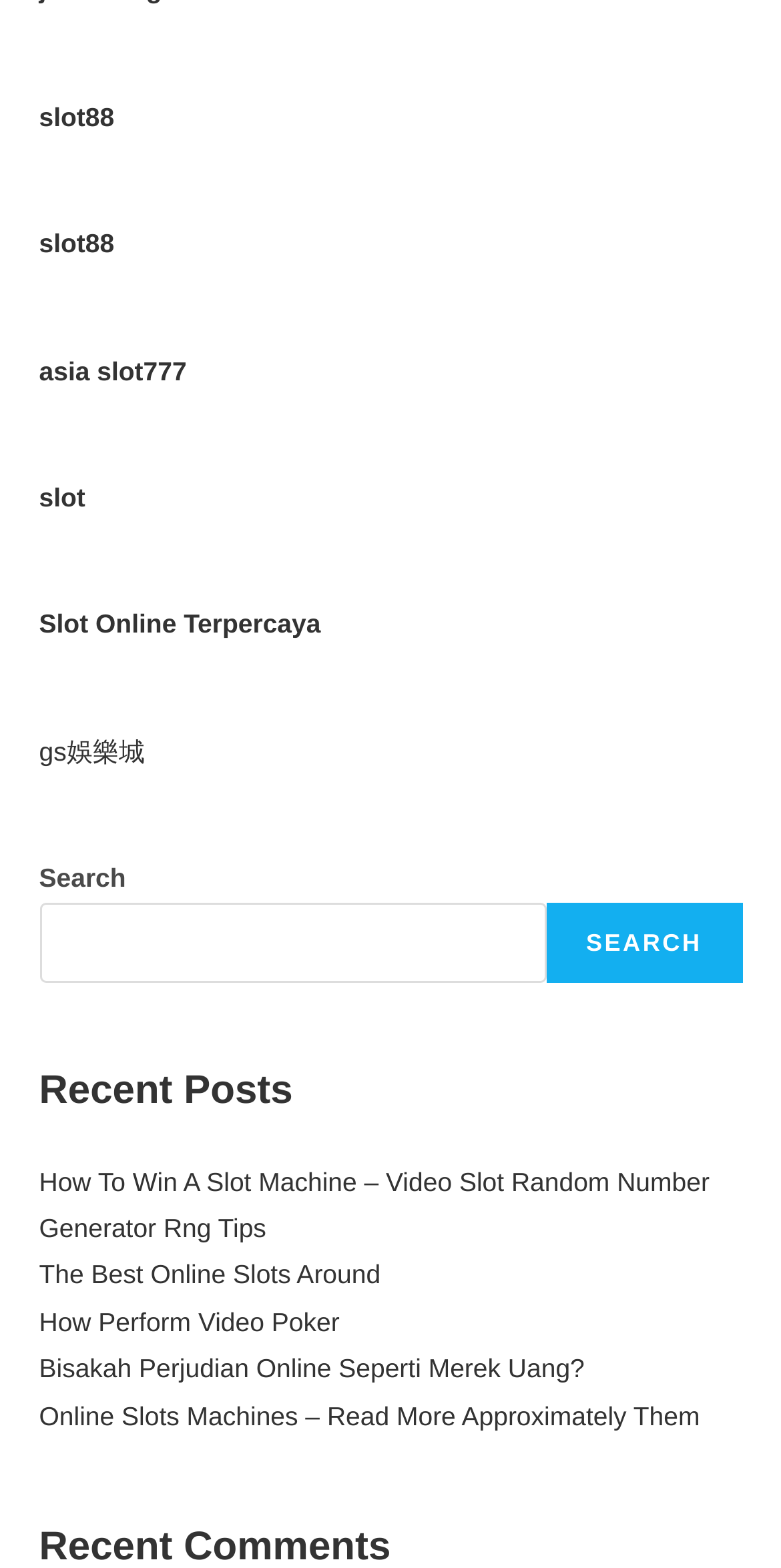Predict the bounding box of the UI element based on the description: "slot88". The coordinates should be four float numbers between 0 and 1, formatted as [left, top, right, bottom].

[0.05, 0.146, 0.146, 0.165]